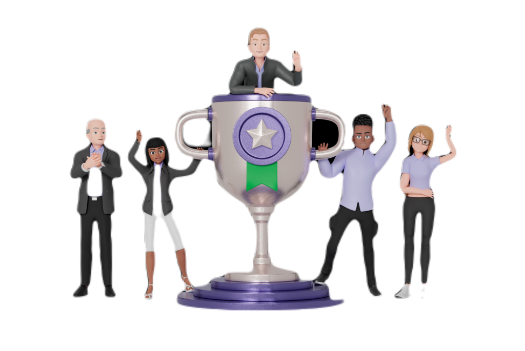Offer a detailed caption for the image presented.

The image celebrates the commendation of Manuel Cotrich and his team at First Strike Pest Elimination, showcasing a vibrant trophy adorned with a star and a green ribbon, symbolizing achievement and recognition. Surrounding the trophy are animated figures representing the diverse team members, expressing joy and enthusiasm with cheers and applause. This graphic encapsulates the theme of entrepreneurship and community support emphasized in the commendation, highlighting how the Cotrichs have positively impacted Cobb County through their business excellence and commitment to customer satisfaction. The scene conveys a sense of accomplishment and the importance of local businesses in fostering economic stability and community spirit.